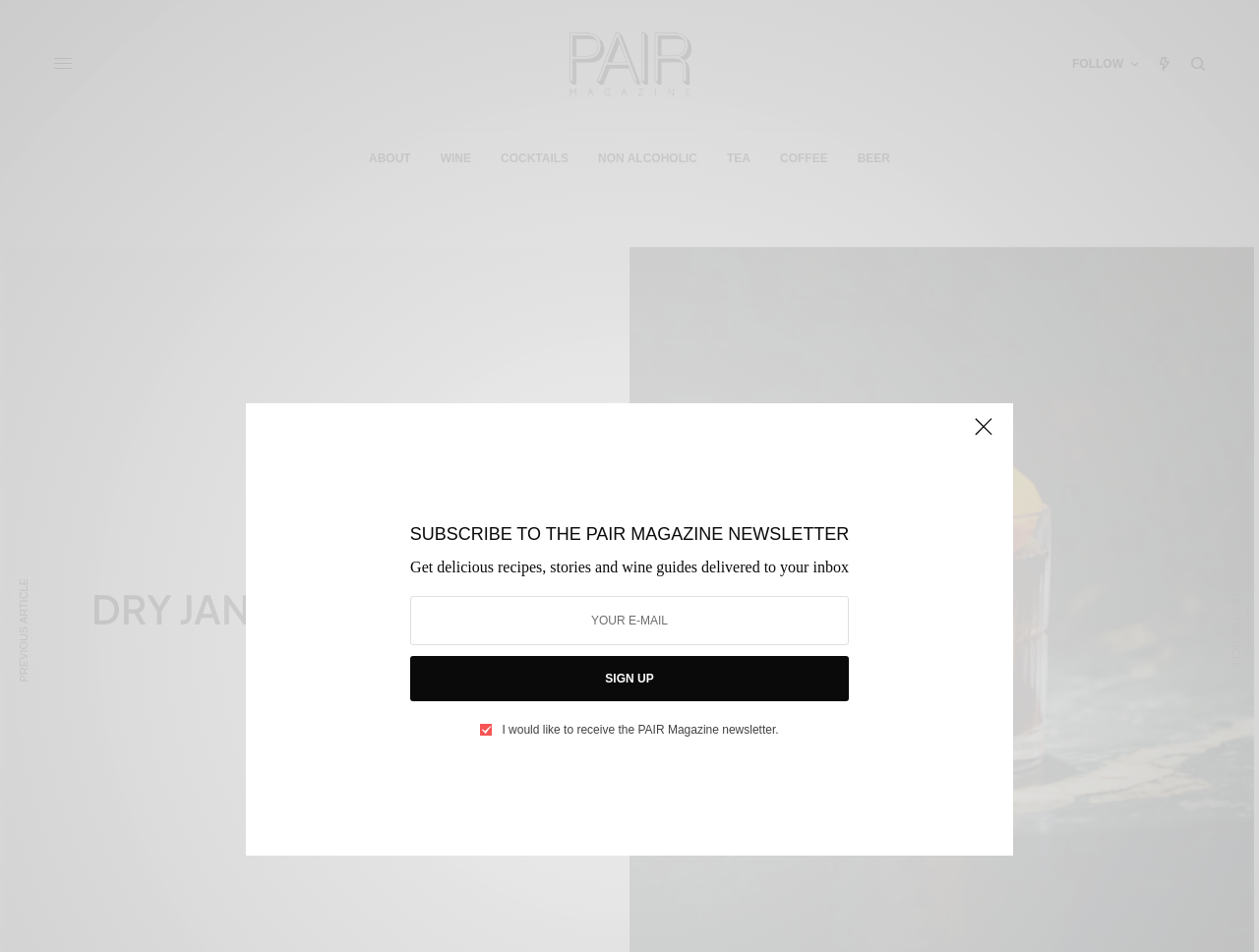Identify and provide the bounding box coordinates of the UI element described: "Non Alcoholic". The coordinates should be formatted as [left, top, right, bottom], with each number being a float between 0 and 1.

[0.475, 0.135, 0.554, 0.197]